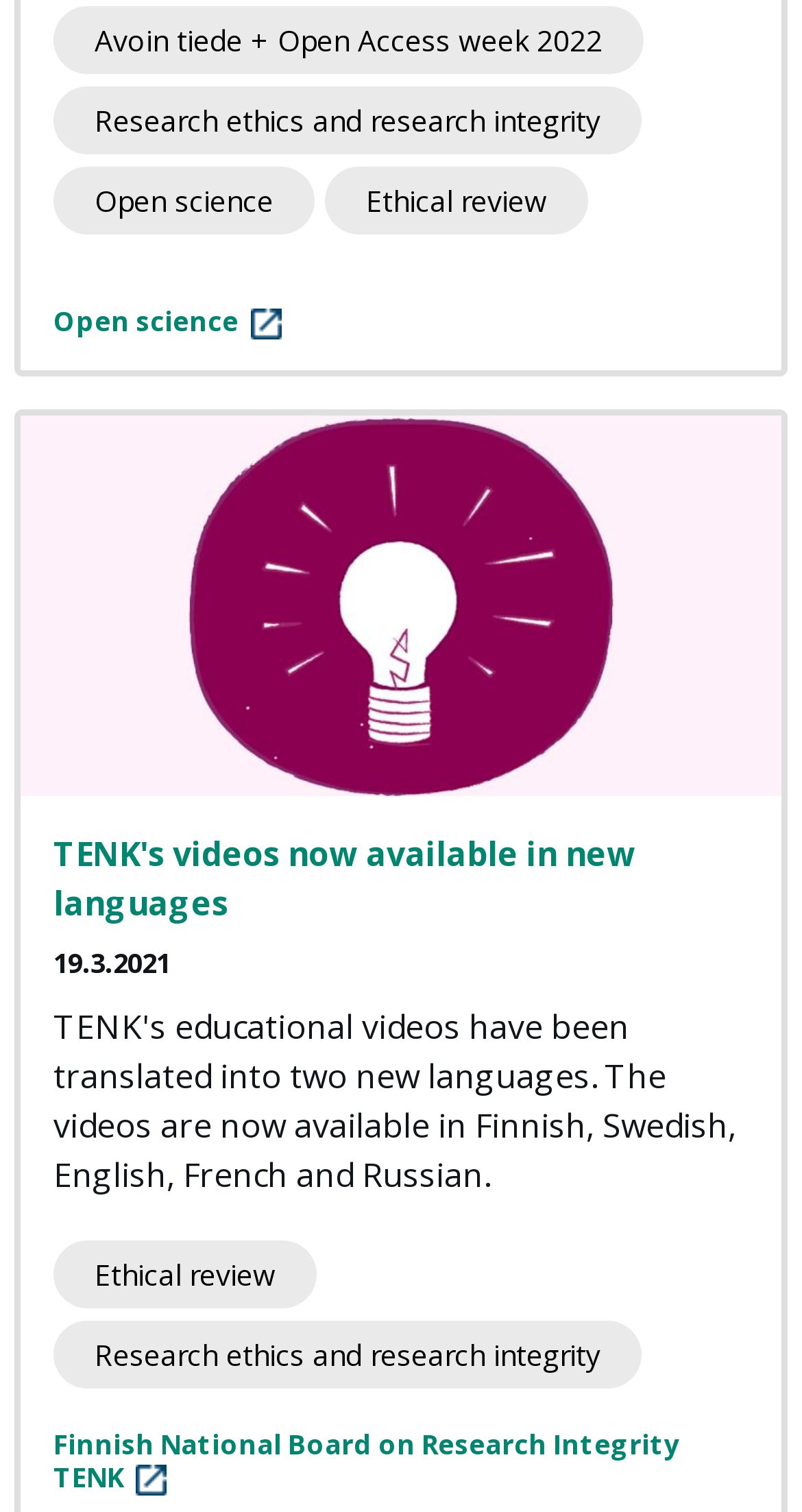What are the main topics on the webpage?
Refer to the screenshot and deliver a thorough answer to the question presented.

I analyzed the text descriptions of the links on the webpage and found that the main topics are open science, research ethics, and ethical review, which are mentioned multiple times.